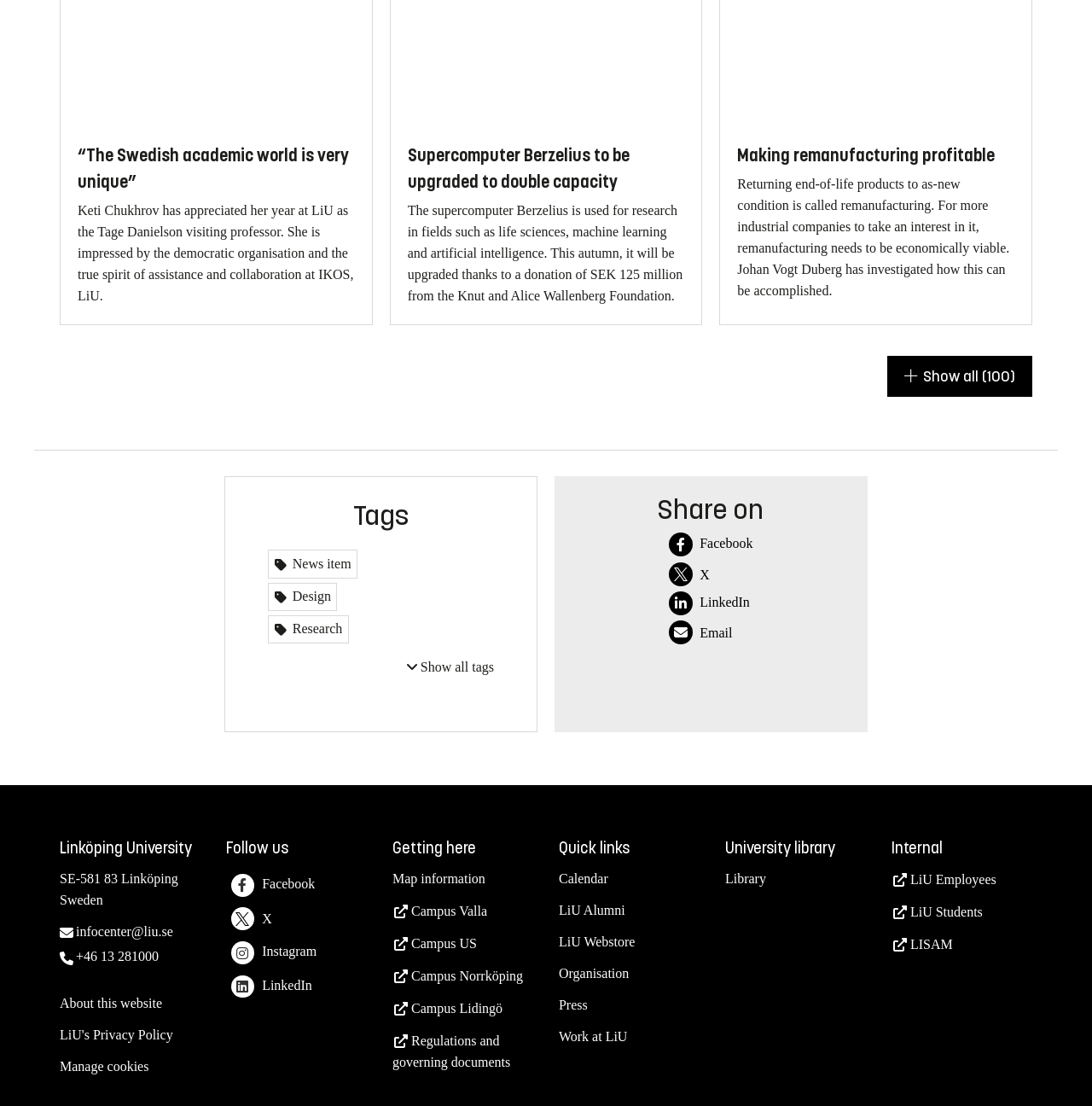Determine the bounding box coordinates of the clickable region to follow the instruction: "Follow LiU on LinkedIn".

[0.207, 0.882, 0.286, 0.902]